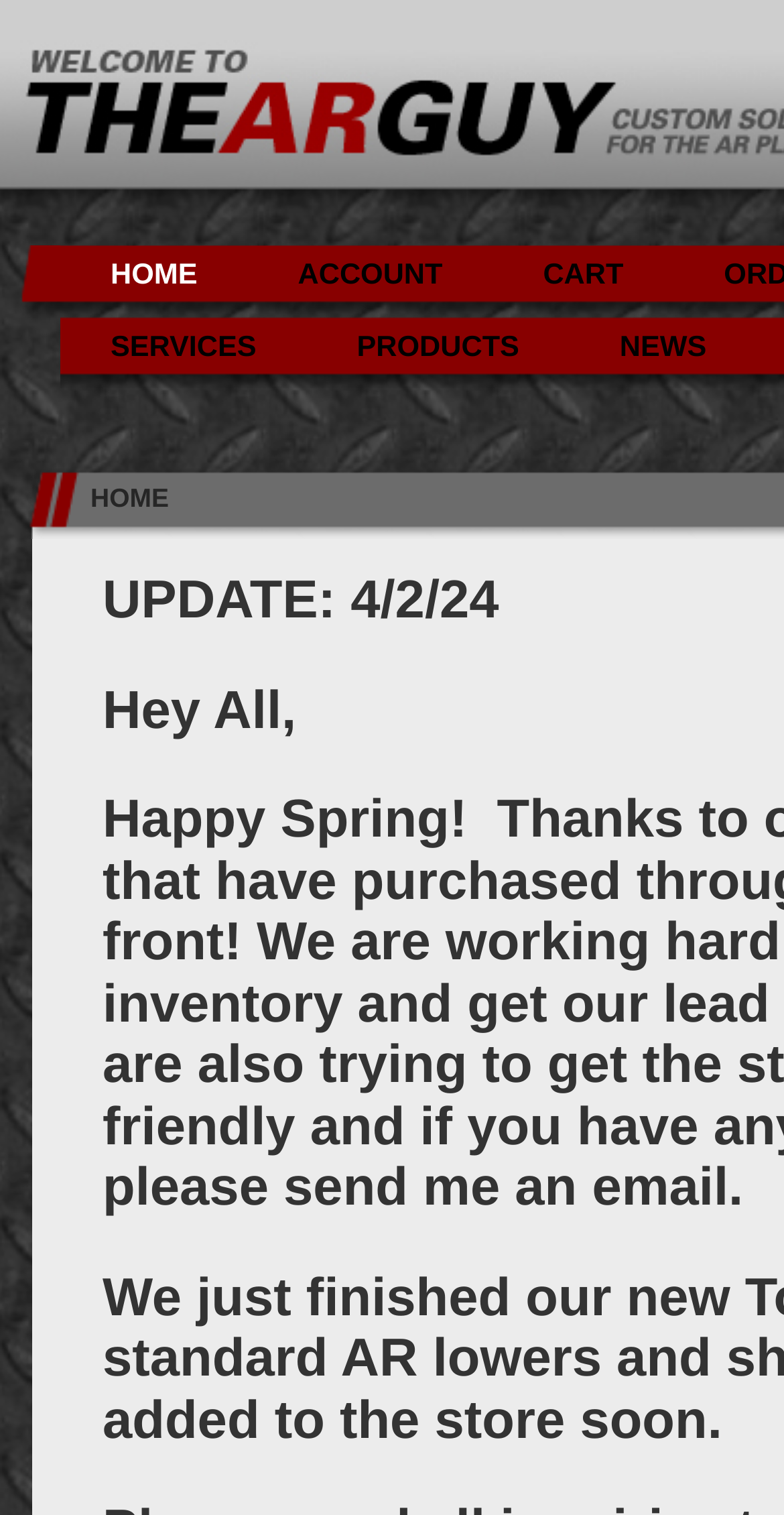What is the position of the 'CART' menu item?
Please analyze the image and answer the question with as much detail as possible.

By examining the bounding box coordinates of the 'CART' link element, I found that its coordinates are [0.629, 0.162, 0.859, 0.209], indicating its position at the top-right of the webpage.